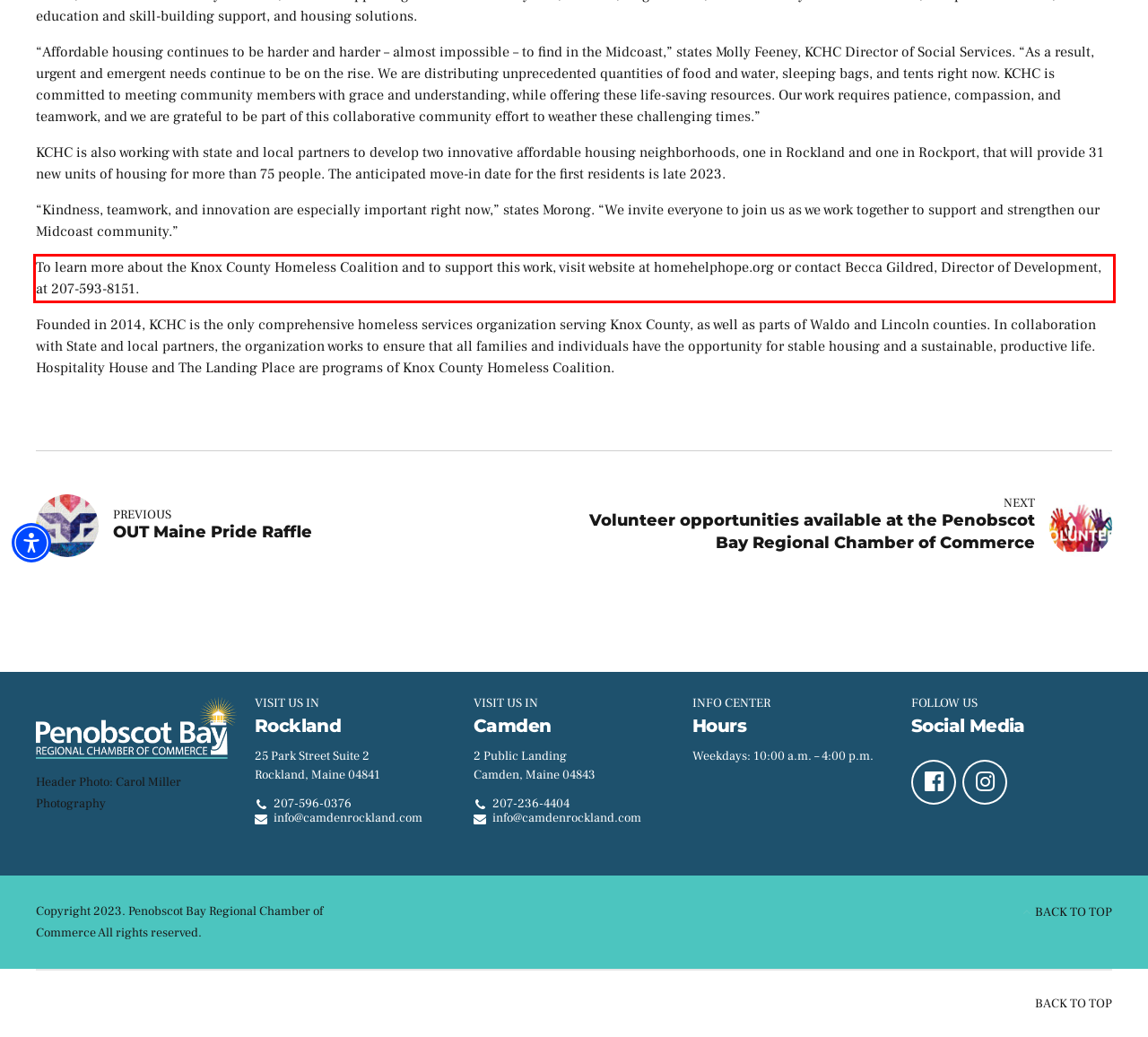From the given screenshot of a webpage, identify the red bounding box and extract the text content within it.

To learn more about the Knox County Homeless Coalition and to support this work, visit website at homehelphope.org or contact Becca Gildred, Director of Development, at 207-593-8151.